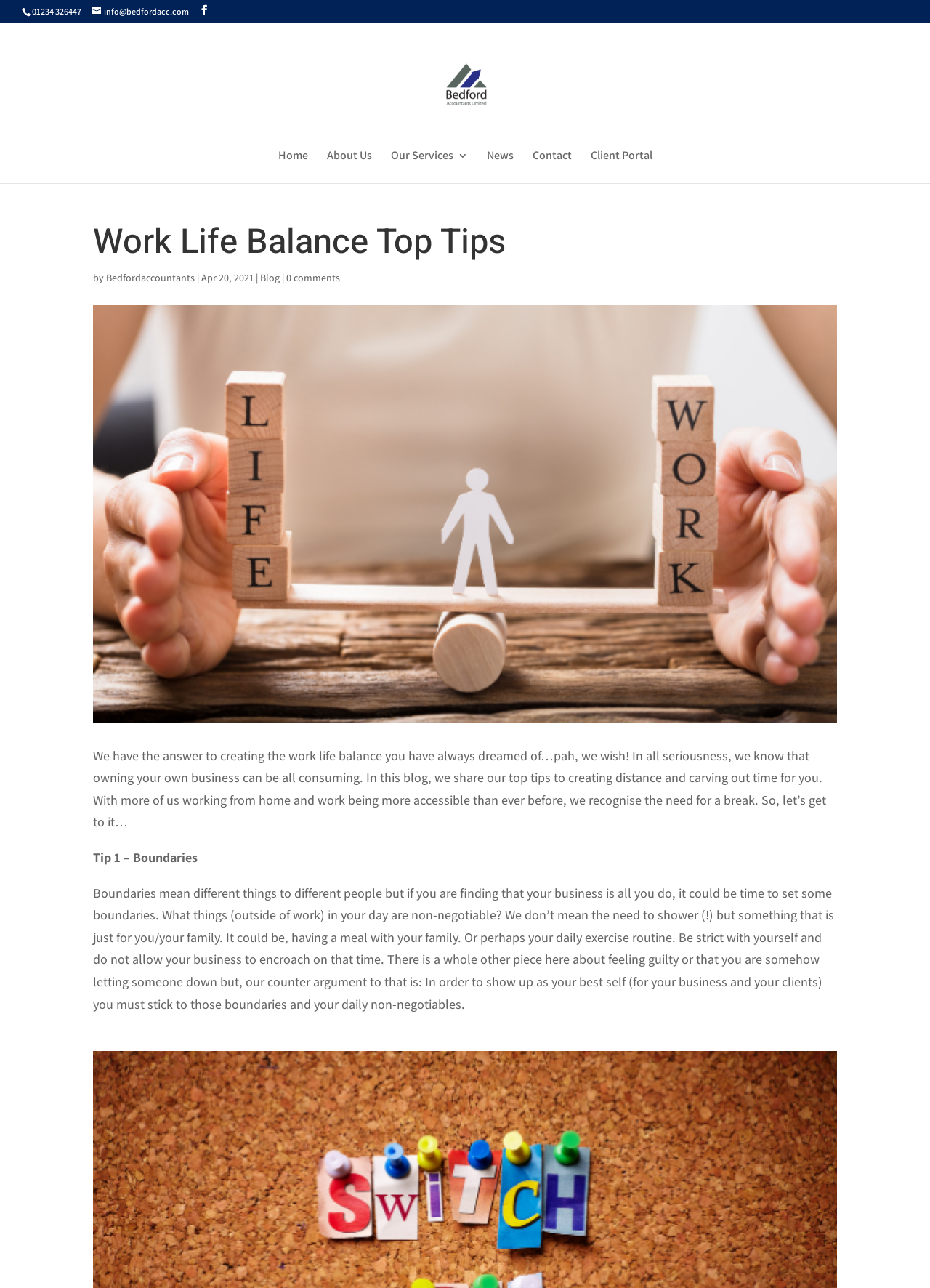What is the topic of the blog post?
Could you answer the question in a detailed manner, providing as much information as possible?

The topic of the blog post can be determined by reading the heading 'Work Life Balance Top Tips' and the content of the blog post, which discusses creating distance and carving out time for oneself while working from home.